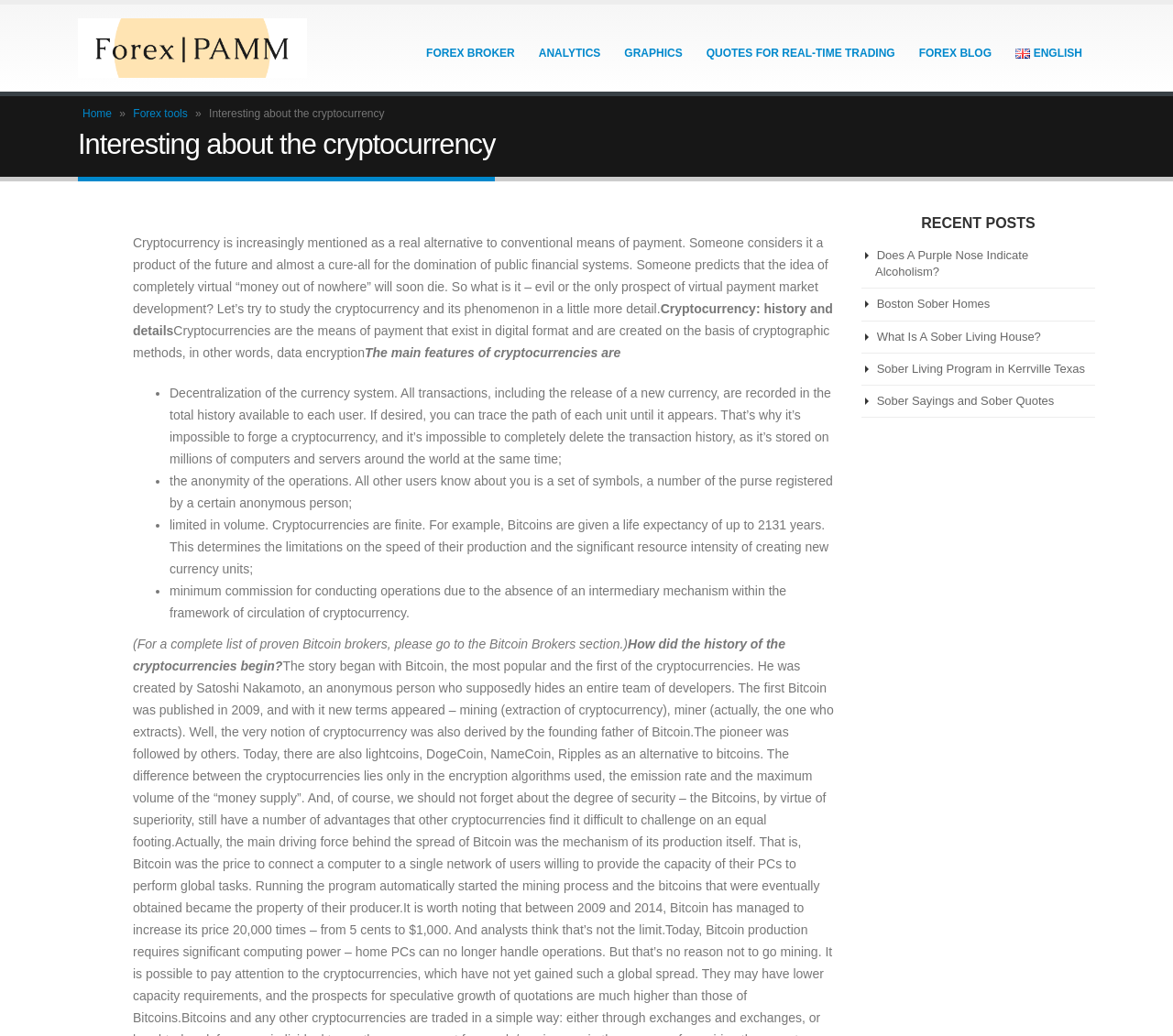Determine the bounding box coordinates for the HTML element mentioned in the following description: "Boston Sober Homes". The coordinates should be a list of four floats ranging from 0 to 1, represented as [left, top, right, bottom].

[0.747, 0.287, 0.844, 0.3]